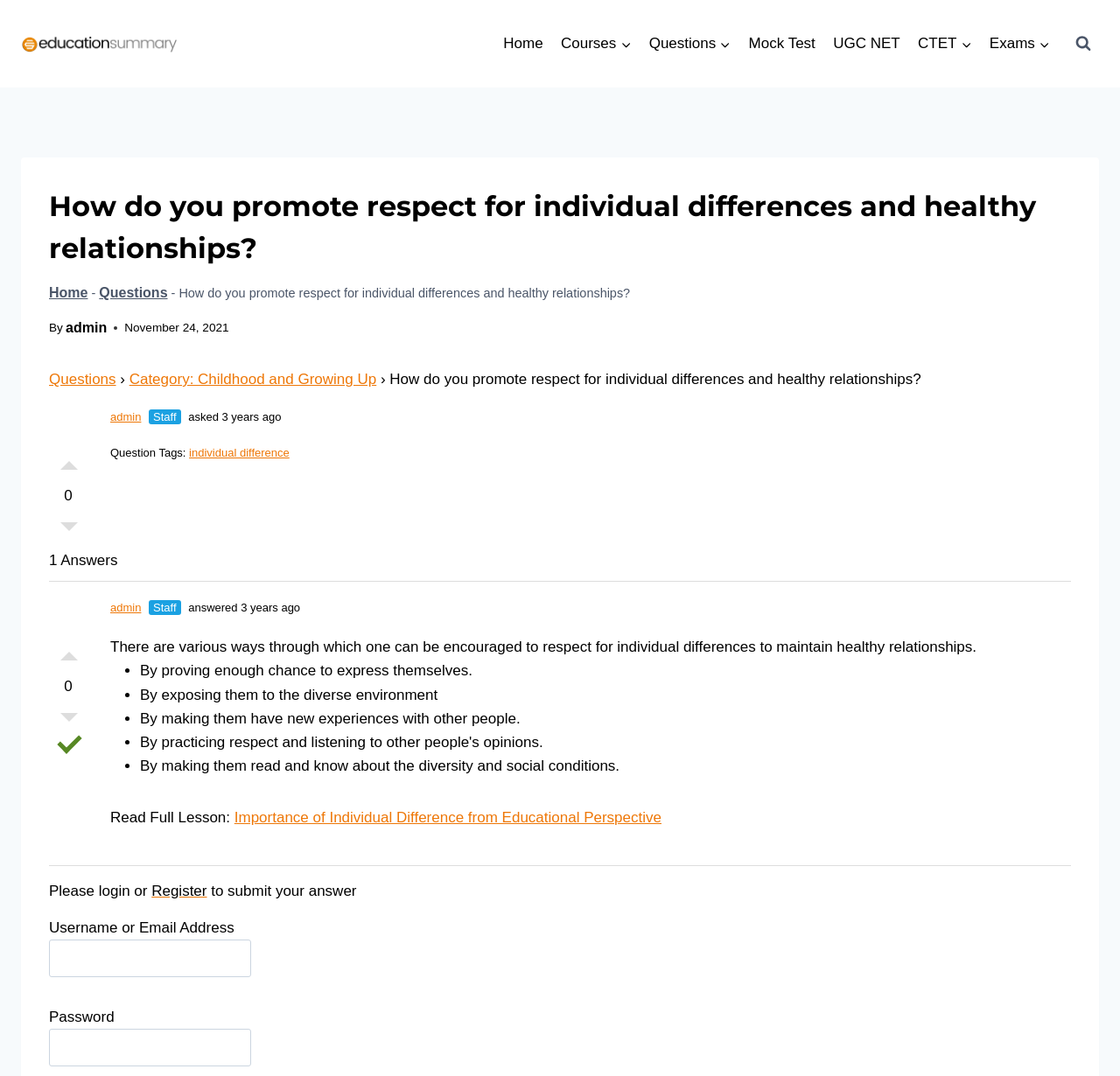Find the bounding box coordinates of the element to click in order to complete the given instruction: "Click on 'Models.com'."

None